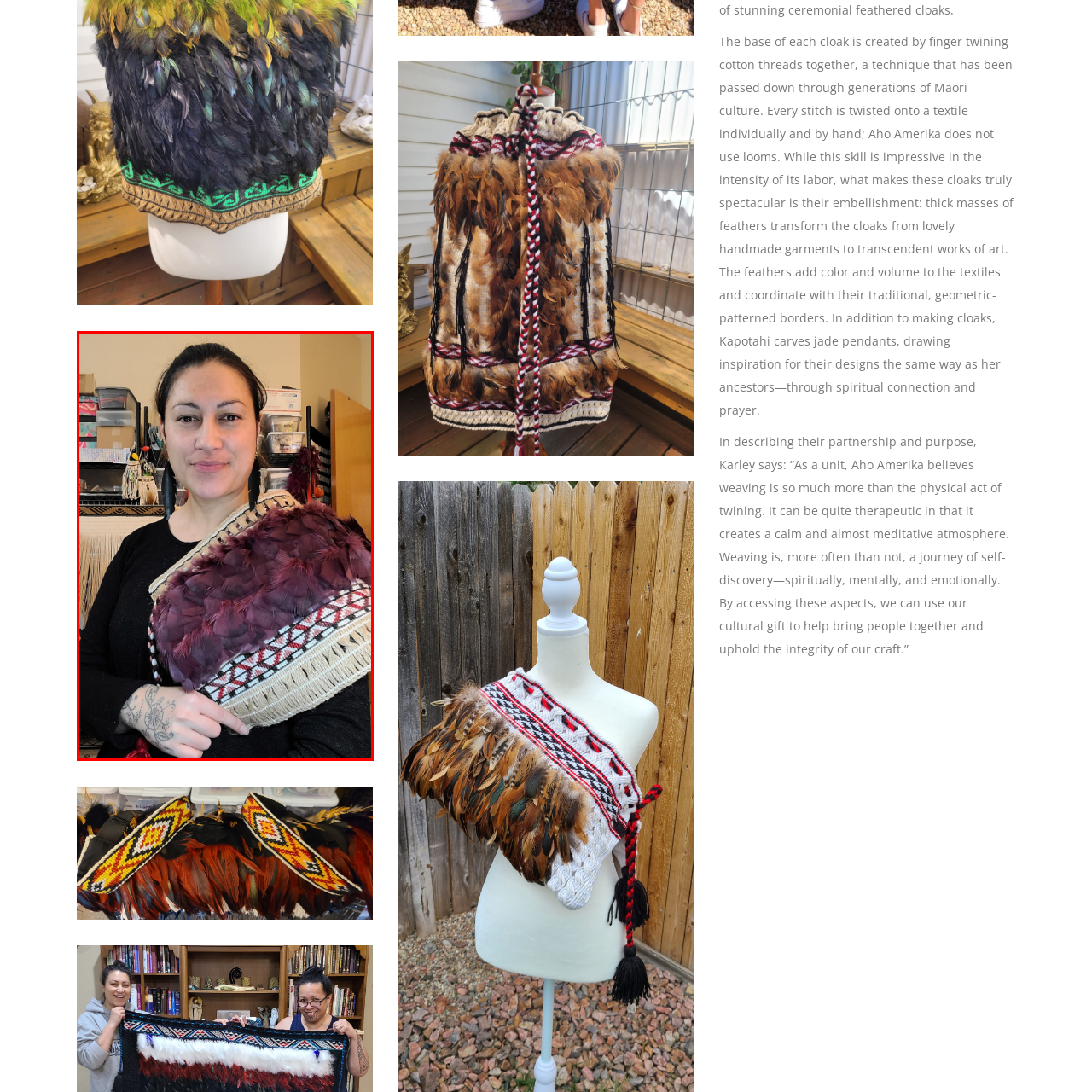Look closely at the image highlighted by the red bounding box and supply a detailed explanation in response to the following question: What is the significance of the tattoo on her arm?

The intricate tattoo on her arm conveys a deep personal connection to her cultural heritage and the art form she practices, which suggests that the tattoo is a symbol of her cultural identity and her connection to her roots.